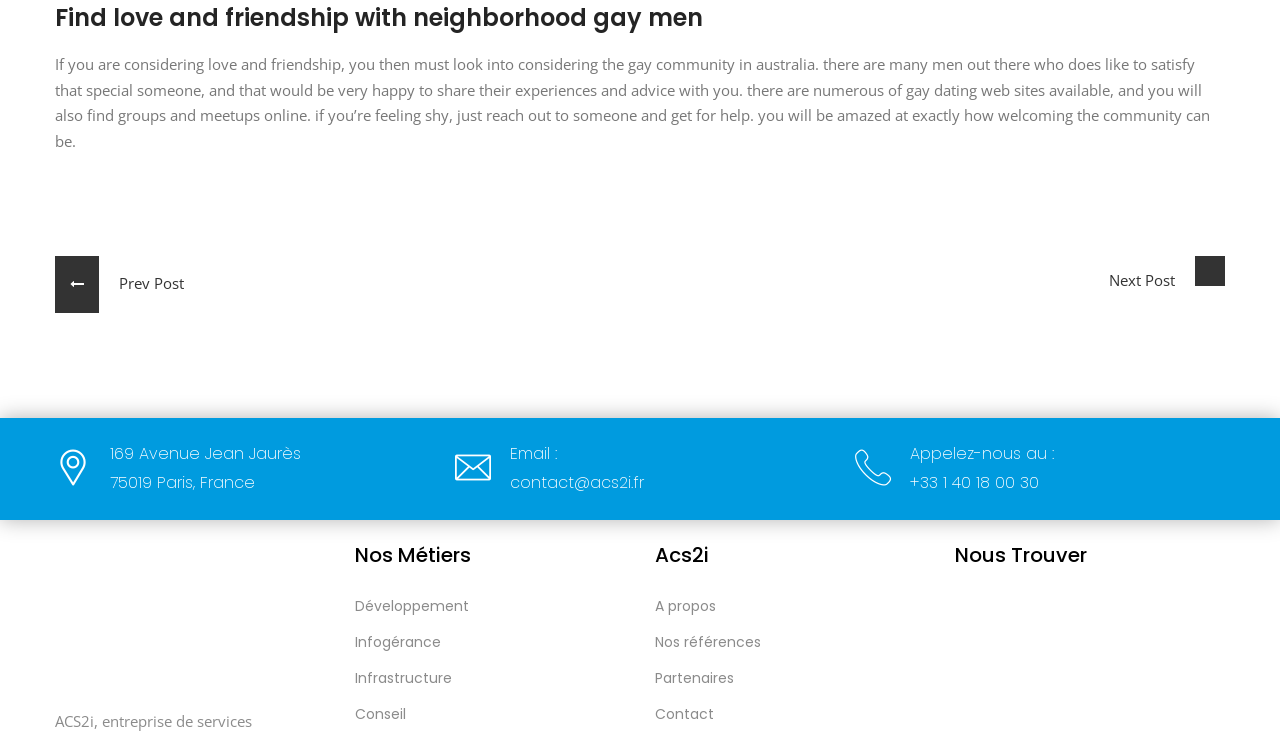What is the email address of the organization?
Please answer the question with as much detail and depth as you can.

The email address of the organization can be found in the contact information section, which includes the email address, phone number, and address.